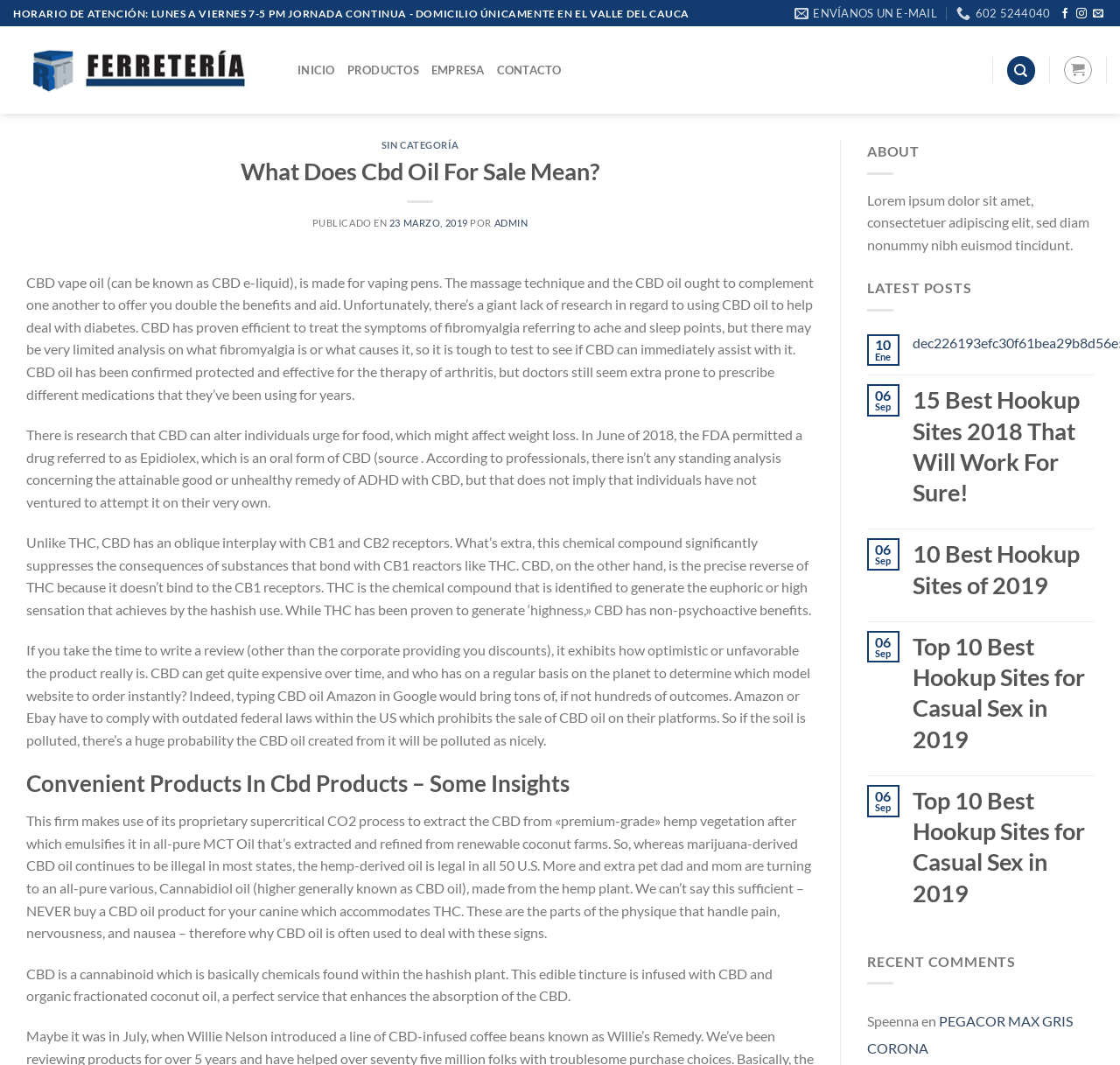What is the business hour of RH Ferretería?
Give a detailed and exhaustive answer to the question.

I found the business hour information in the static text element at the top of the webpage, which says 'HORARIO DE ATENCIÓN: LUNES A VIERNES 7-5 PM JORNADA CONTINUA - DOMICILIO ÚNICAMENTE EN EL VALLE DEL CAUCA'.